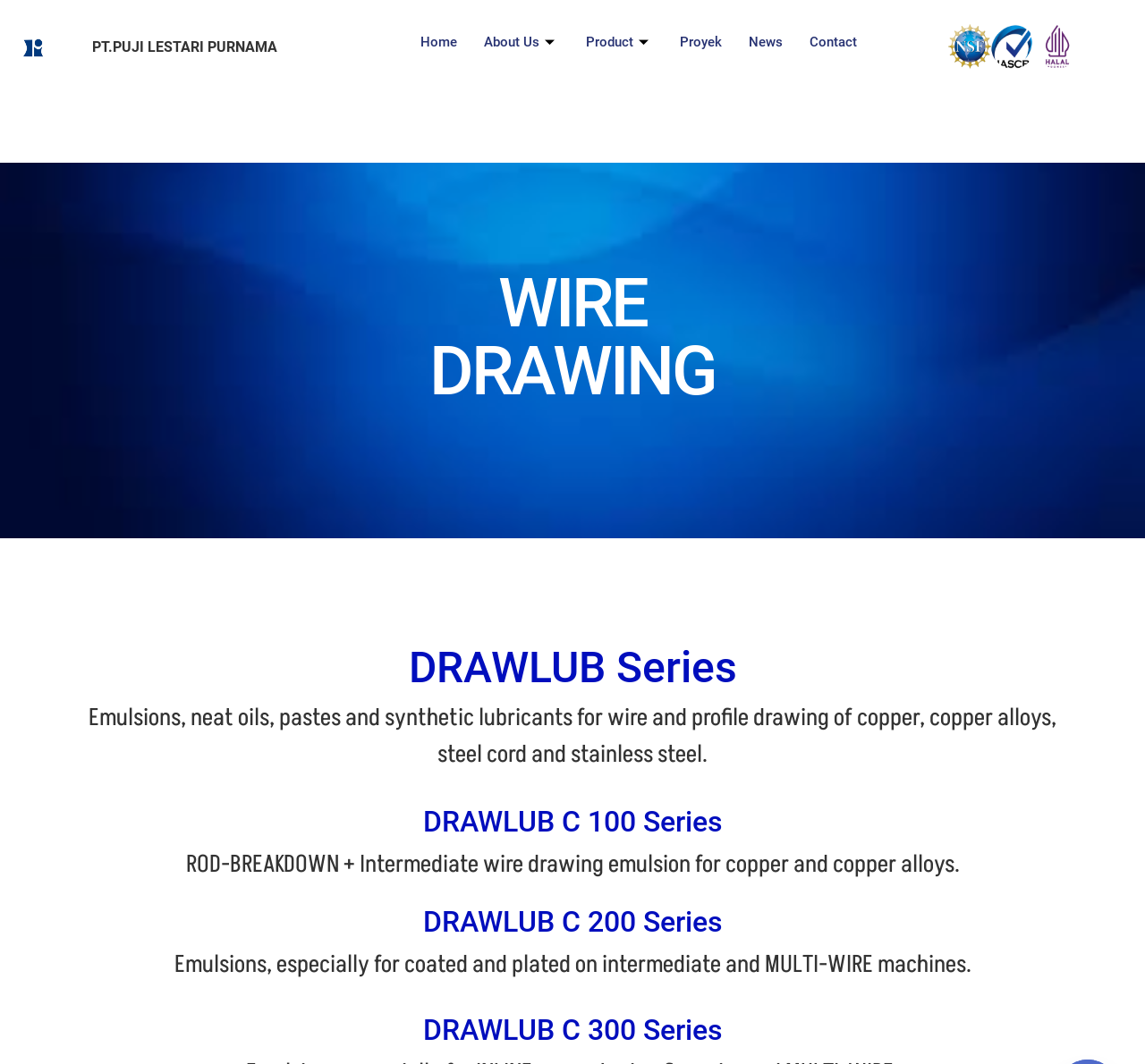How many series of DRAWLUB are mentioned?
Answer the question using a single word or phrase, according to the image.

3